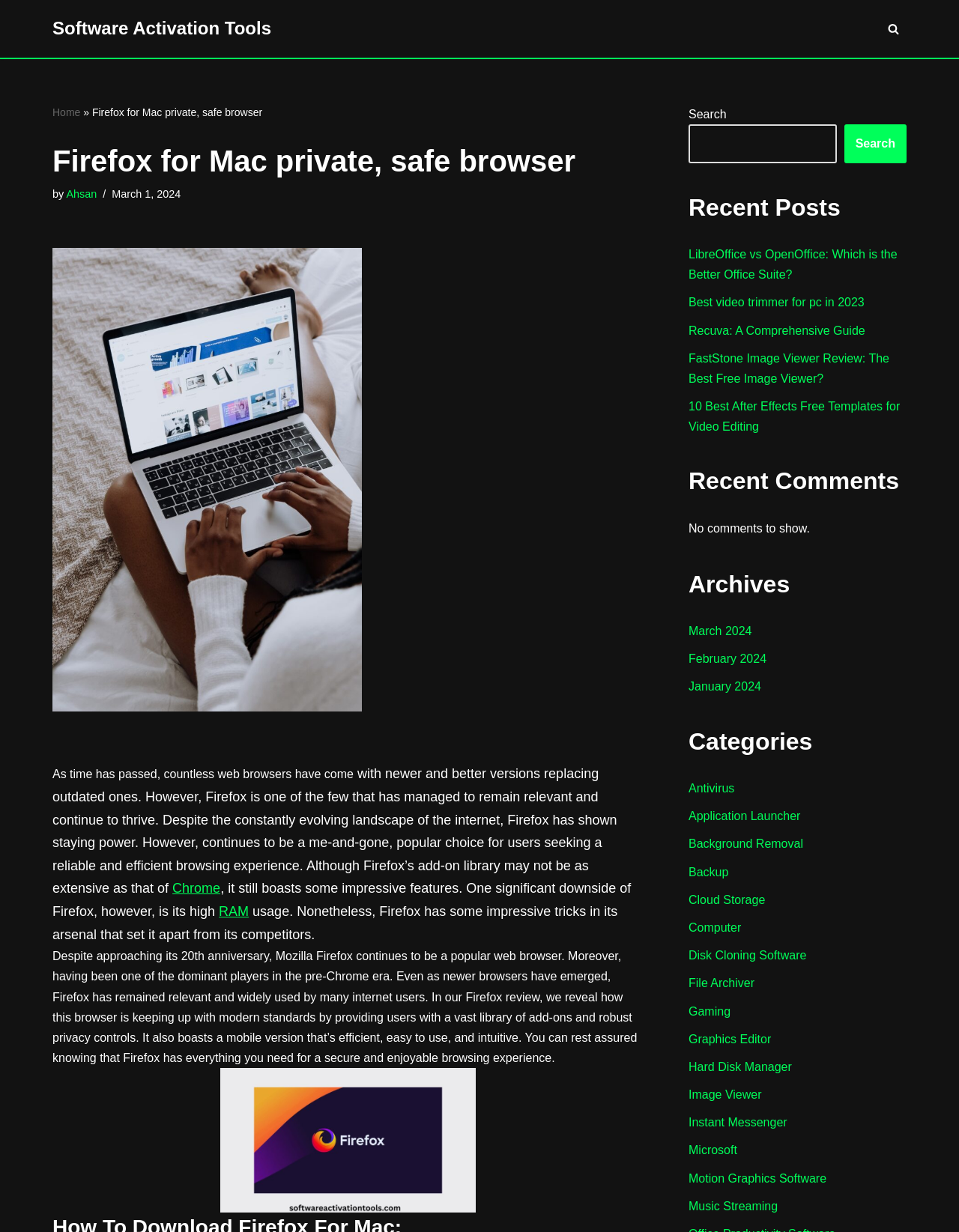What is the author of the webpage?
Answer the question in as much detail as possible.

I found the answer by examining the link element with the text 'Ahsan', which is located near the text 'by' and is likely to be the author of the webpage.